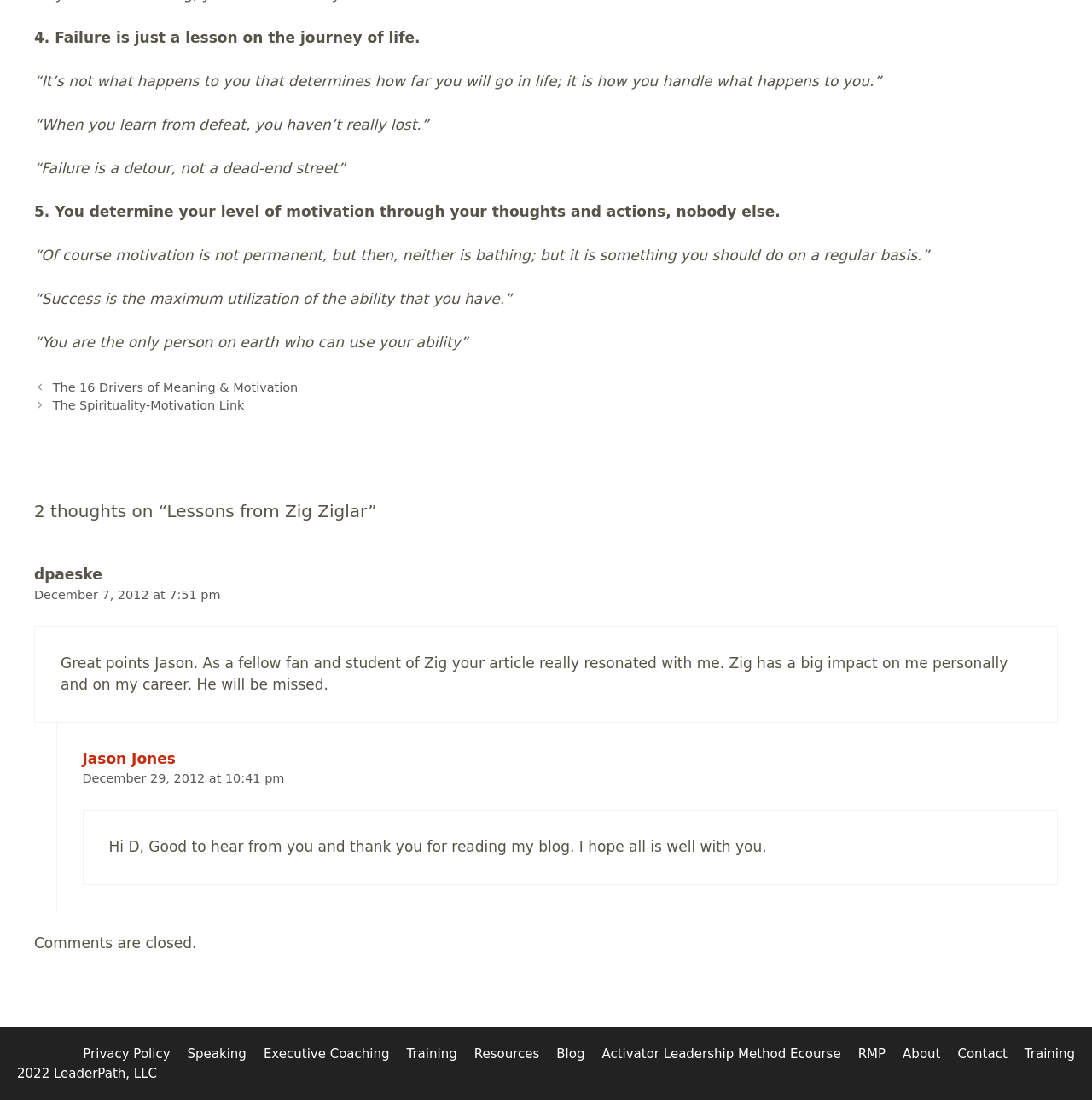How many comments are there on this blog post?
Deliver a detailed and extensive answer to the question.

I counted the number of article elements with a FooterAsNonLandmark child element that contains a Comment meta element. There are two such elements, which suggests that there are two comments on this blog post.